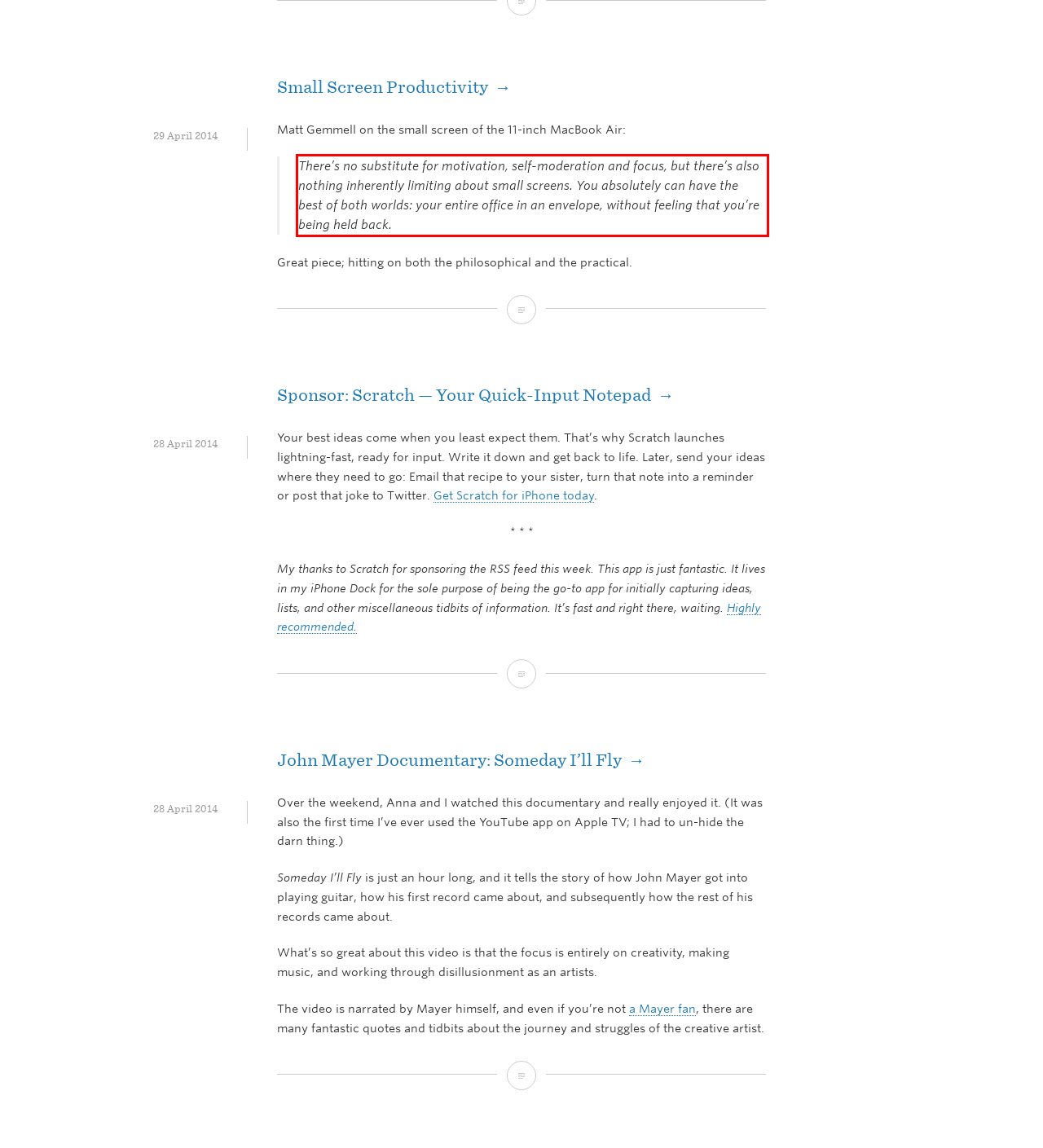In the given screenshot, locate the red bounding box and extract the text content from within it.

There’s no substitute for motivation, self-moderation and focus, but there’s also nothing inherently limiting about small screens. You absolutely can have the best of both worlds: your entire office in an envelope, without feeling that you’re being held back.